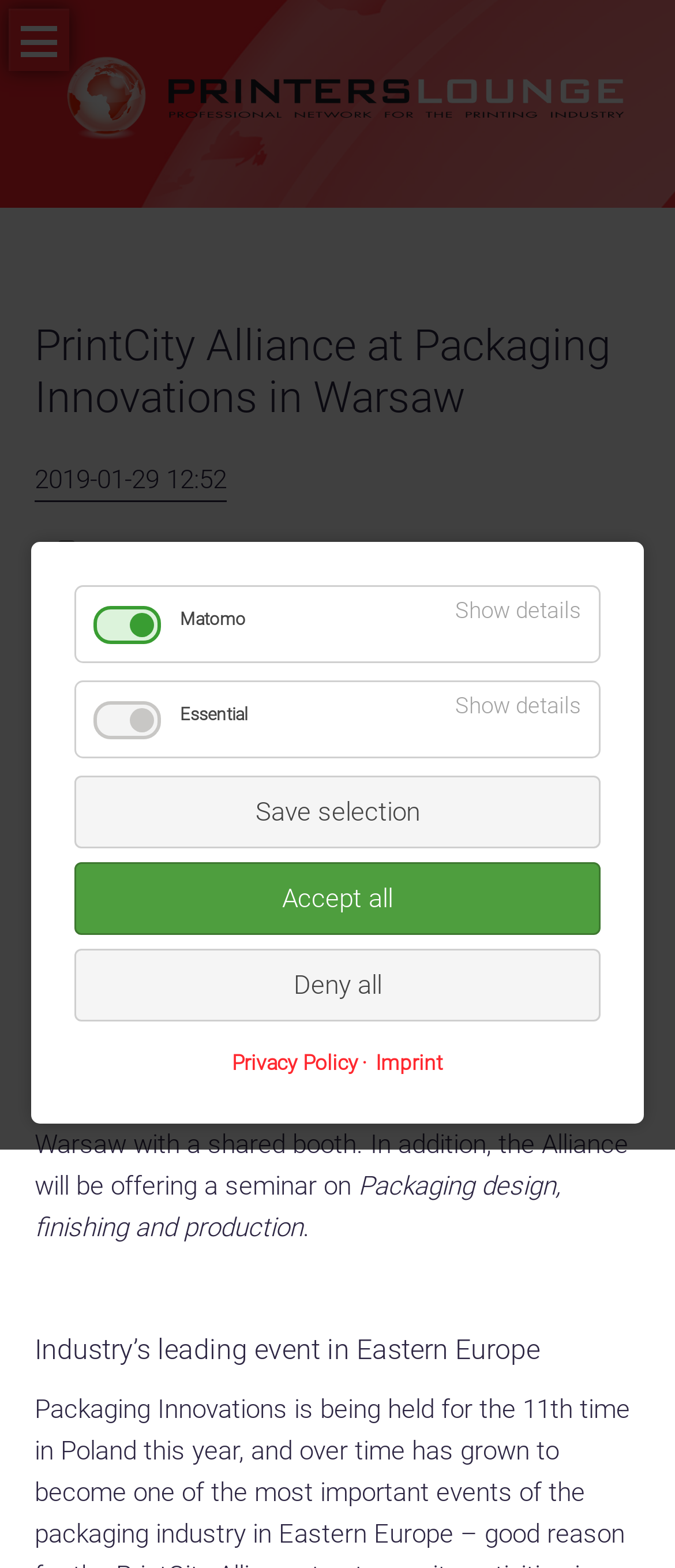Please extract the title of the webpage.

PrintCity Alliance at Packaging Innovations in Warsaw